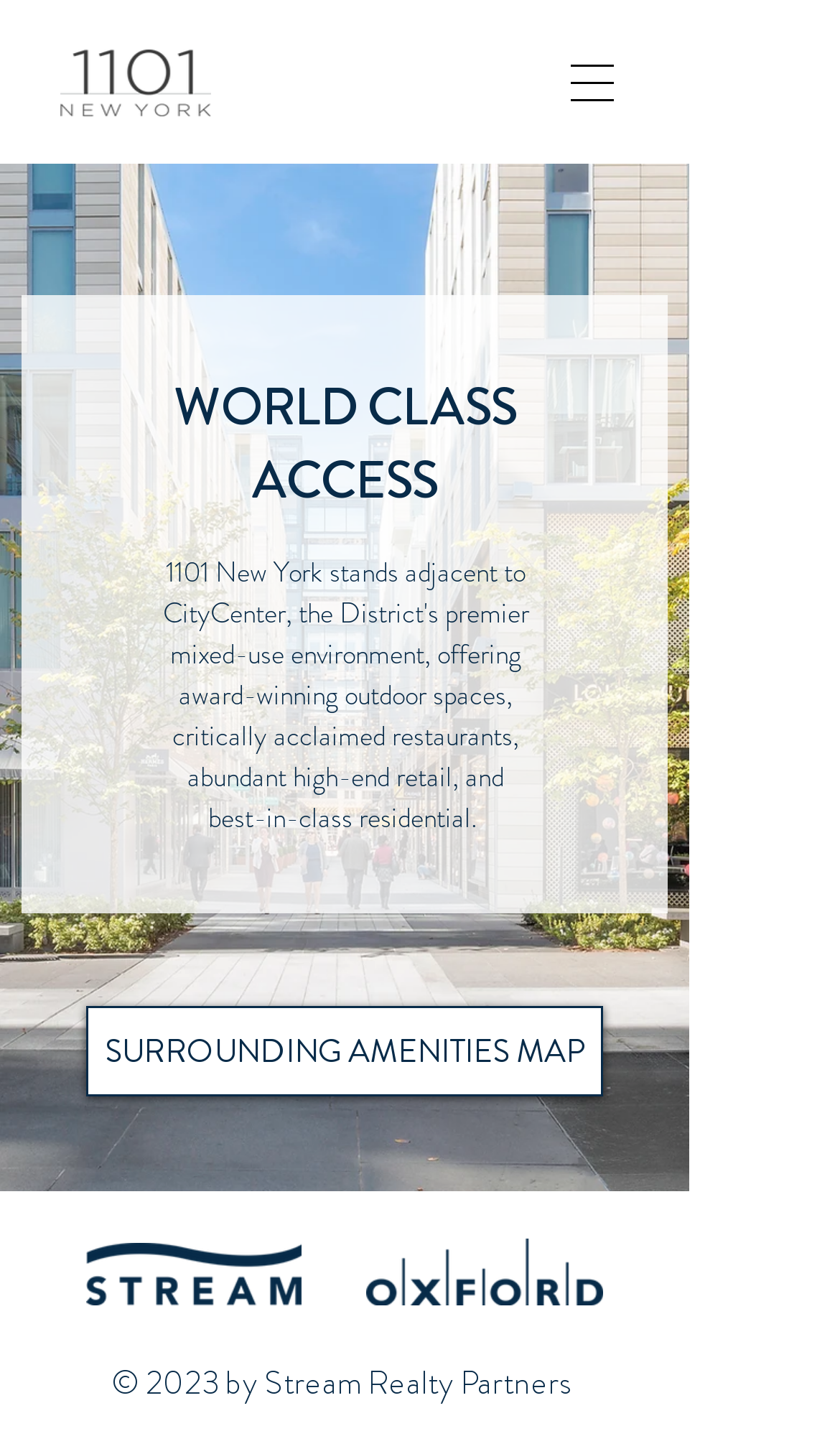Answer in one word or a short phrase: 
What is the name of the realty partner?

Stream Realty Partners